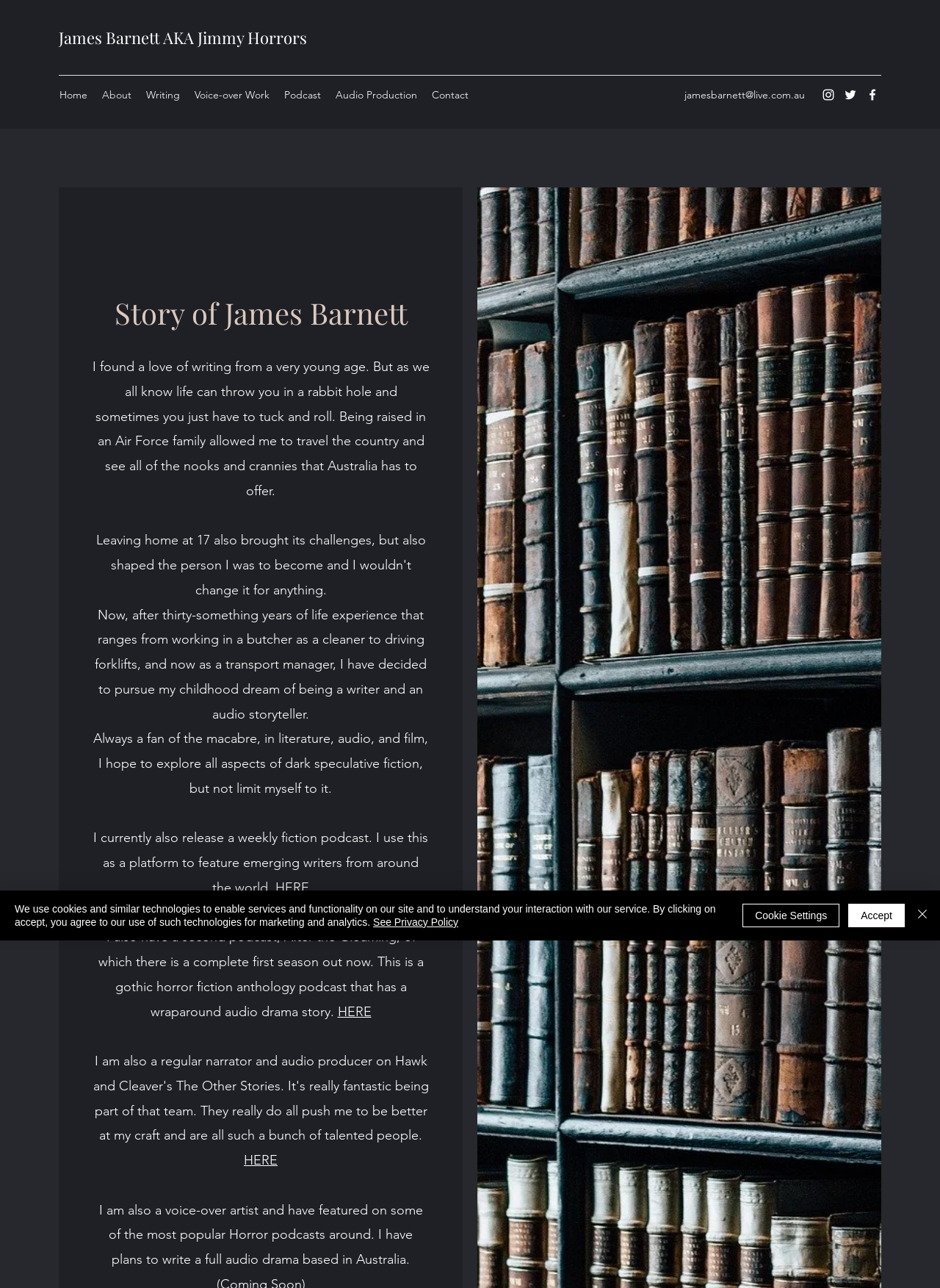For the given element description See Privacy Policy, determine the bounding box coordinates of the UI element. The coordinates should follow the format (top-left x, top-left y, bottom-right x, bottom-right y) and be within the range of 0 to 1.

[0.397, 0.711, 0.488, 0.72]